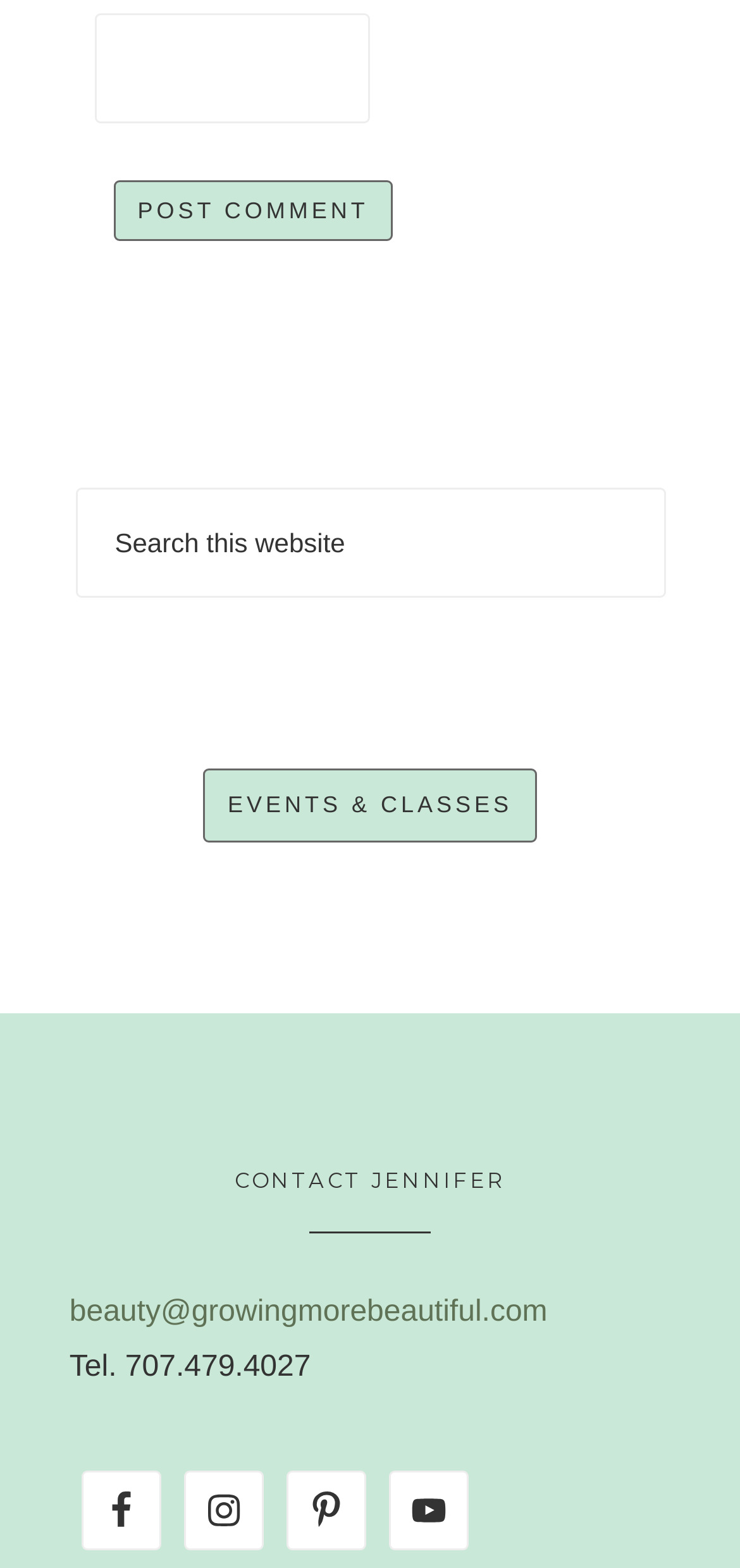Locate the bounding box of the UI element described in the following text: "name="s" placeholder="Search this website"".

[0.101, 0.311, 0.899, 0.381]